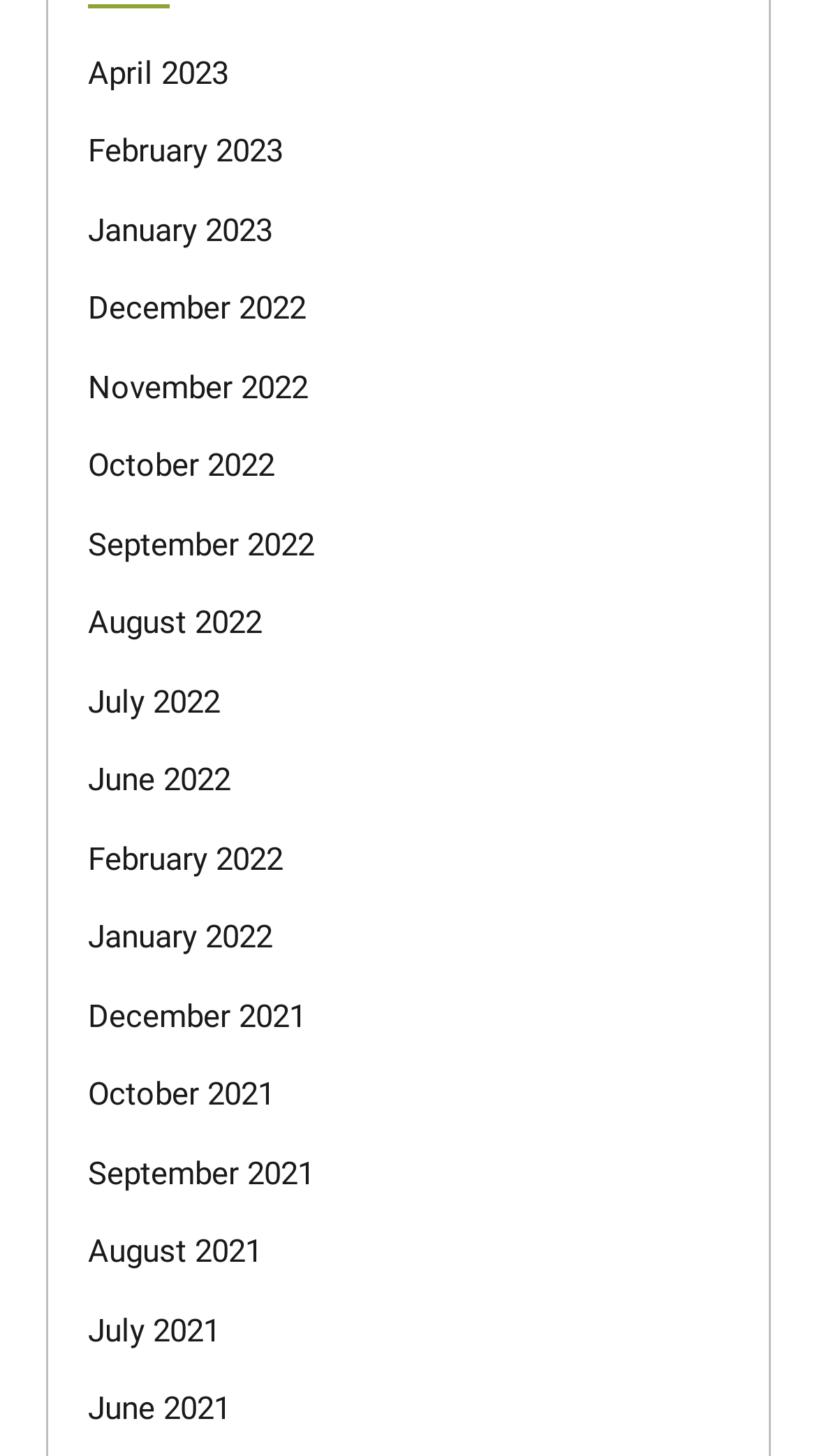By analyzing the image, answer the following question with a detailed response: Are the months listed in chronological order?

I analyzed the list of links and found that the months are listed in chronological order, with the most recent month first and the earliest month last.